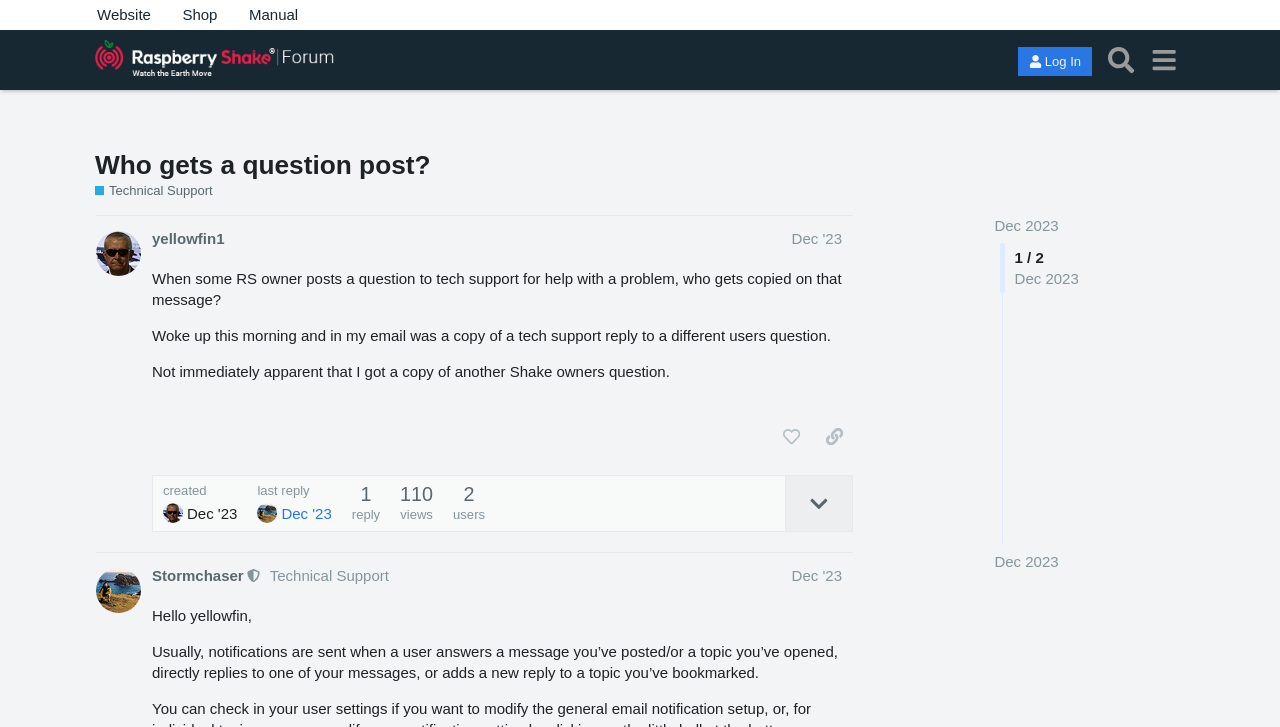Find and specify the bounding box coordinates that correspond to the clickable region for the instruction: "View the post details".

[0.613, 0.654, 0.666, 0.73]